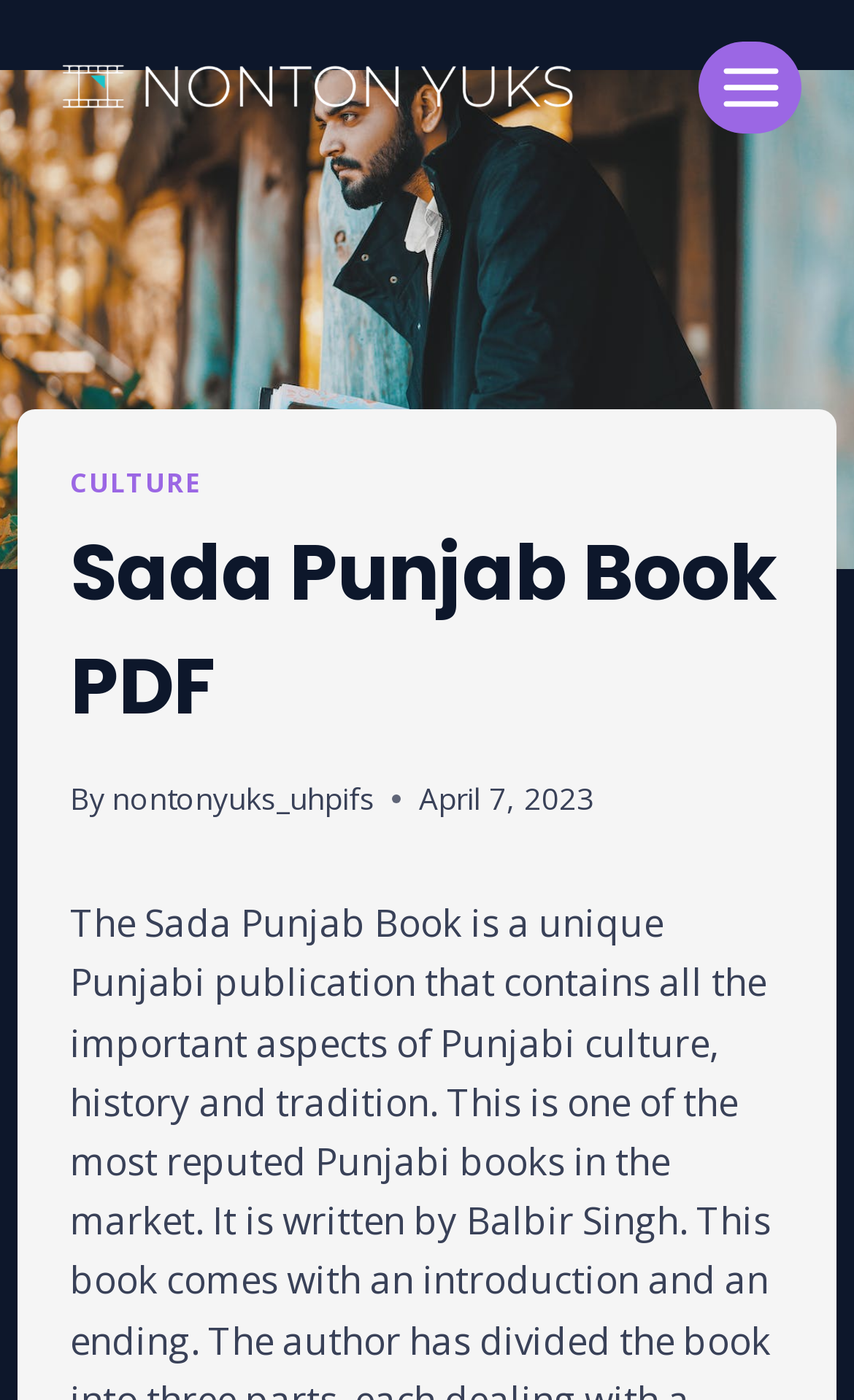What is the name of the book?
Kindly answer the question with as much detail as you can.

The name of the book can be found in the heading element 'Sada Punjab Book PDF' which is a child of the HeaderAsNonLandmark element.